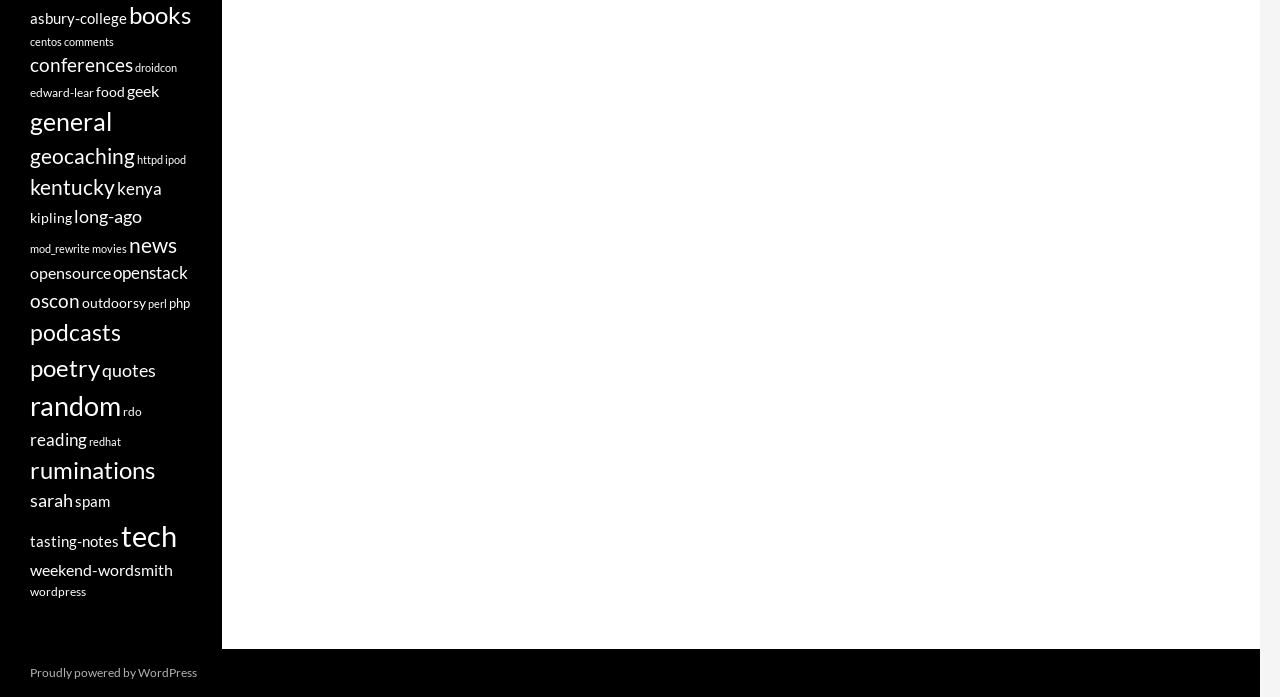Kindly determine the bounding box coordinates for the clickable area to achieve the given instruction: "check proudly powered by WordPress".

[0.023, 0.954, 0.154, 0.976]